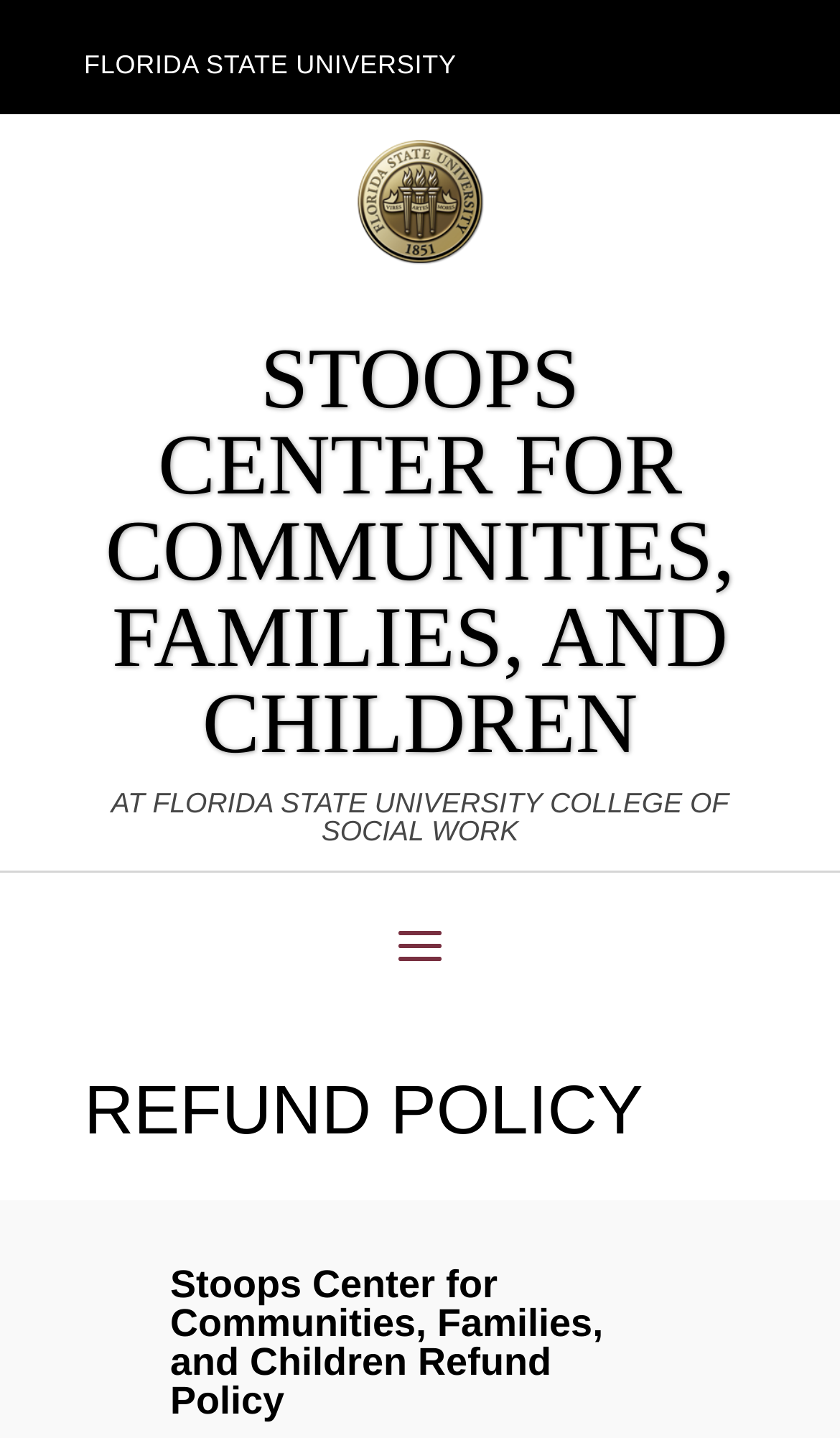Locate the bounding box of the UI element based on this description: "FAMILIES, AND CHILDREN". Provide four float numbers between 0 and 1 as [left, top, right, bottom].

[0.133, 0.41, 0.867, 0.537]